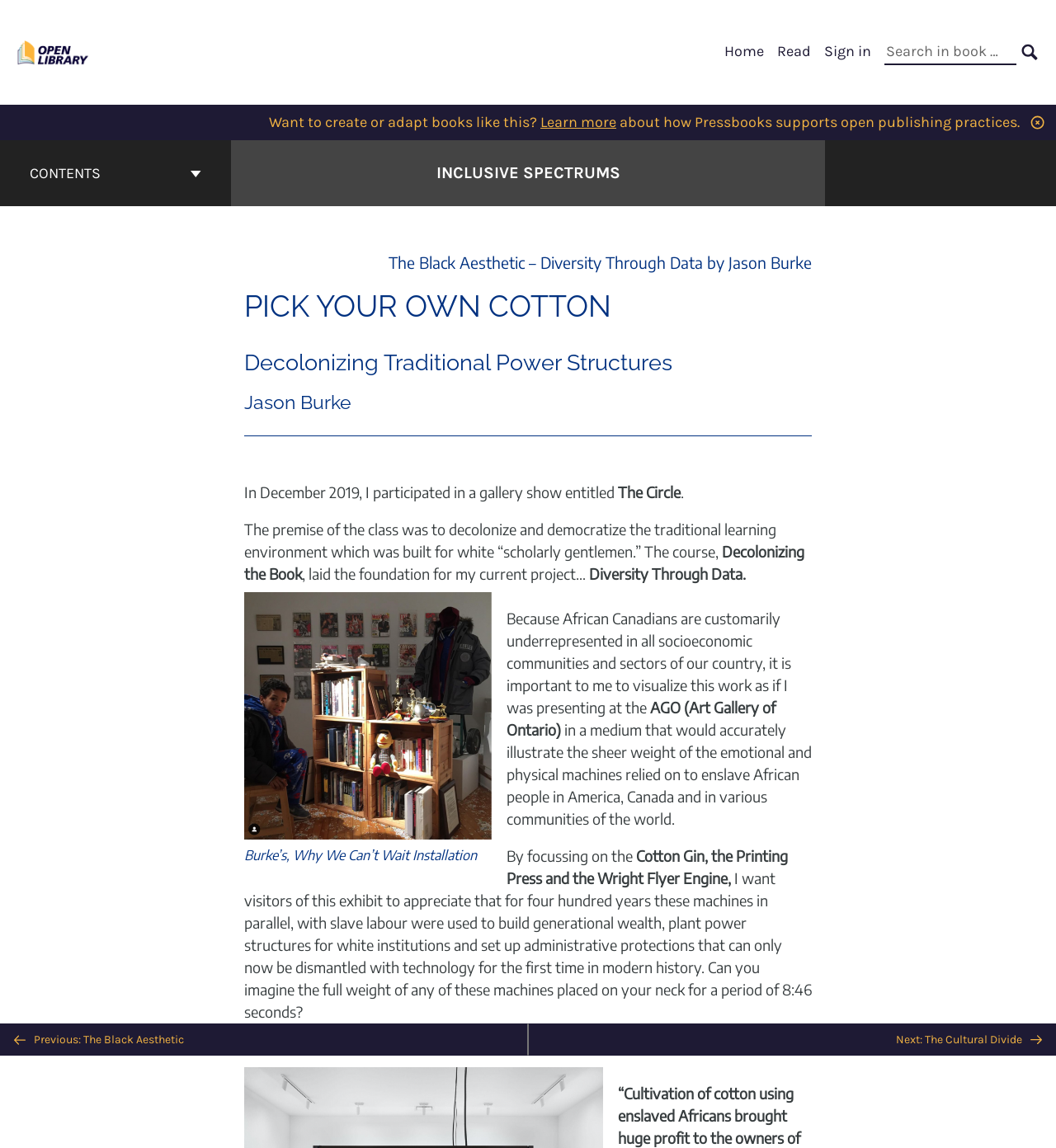Identify the bounding box coordinates of the clickable region required to complete the instruction: "View 'Facebook game "Kupindo Window Shopping"'". The coordinates should be given as four float numbers within the range of 0 and 1, i.e., [left, top, right, bottom].

None